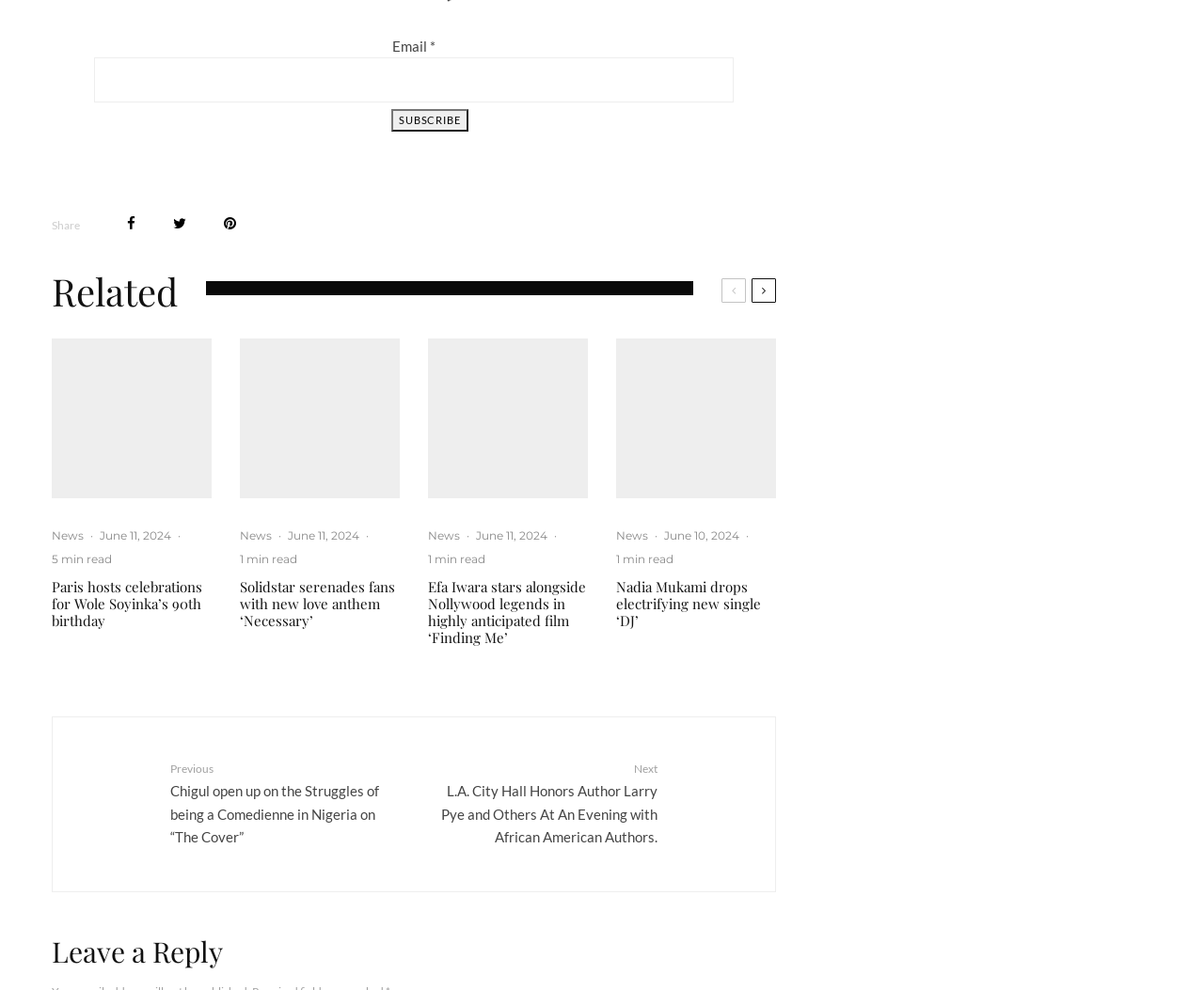Please locate the bounding box coordinates of the element that needs to be clicked to achieve the following instruction: "Leave a reply". The coordinates should be four float numbers between 0 and 1, i.e., [left, top, right, bottom].

[0.043, 0.944, 0.645, 0.978]